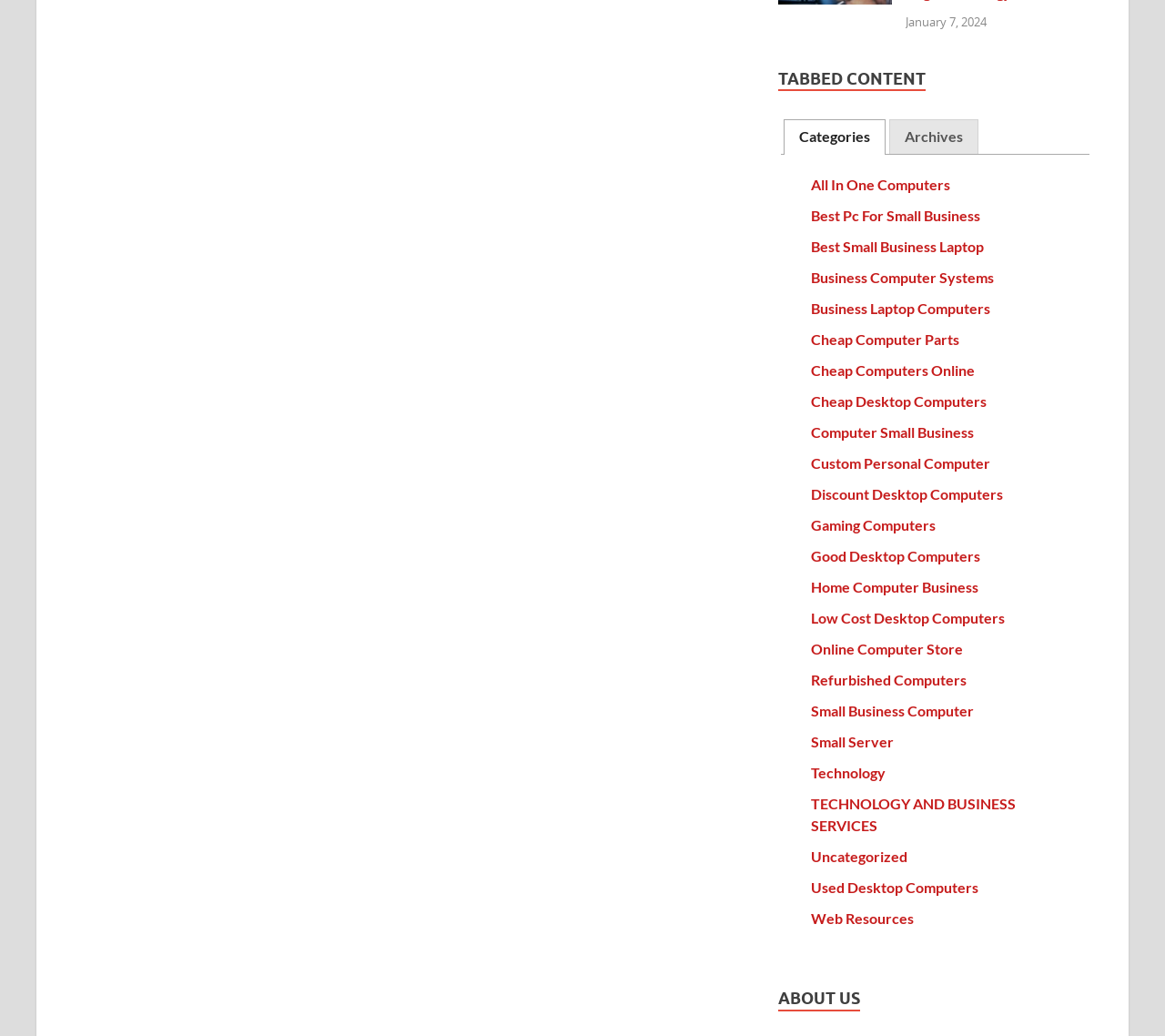Identify the coordinates of the bounding box for the element described below: "Best Pc For Small Business". Return the coordinates as four float numbers between 0 and 1: [left, top, right, bottom].

[0.696, 0.2, 0.841, 0.216]